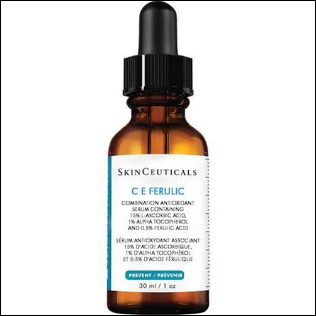Craft a detailed explanation of the image.

The image showcases a 30 ml bottle of "C E Ferulic," a popular antioxidant serum from SkinCeuticals. The dark amber glass packaging features a dropper top for easy dispensing, emphasizing its liquid formulation. The label highlights key ingredients, including 15% L-ascorbic acid, 1% alpha-tocopherol, and 0.5% ferulic acid, which work synergistically to provide skin protection against environmental damage and promote a youthful appearance. This product is recommended for anyone seeking to enhance their skincare routine and is featured prominently in the product recommendations section, reflecting its significance in the context of beauty booster treatments.